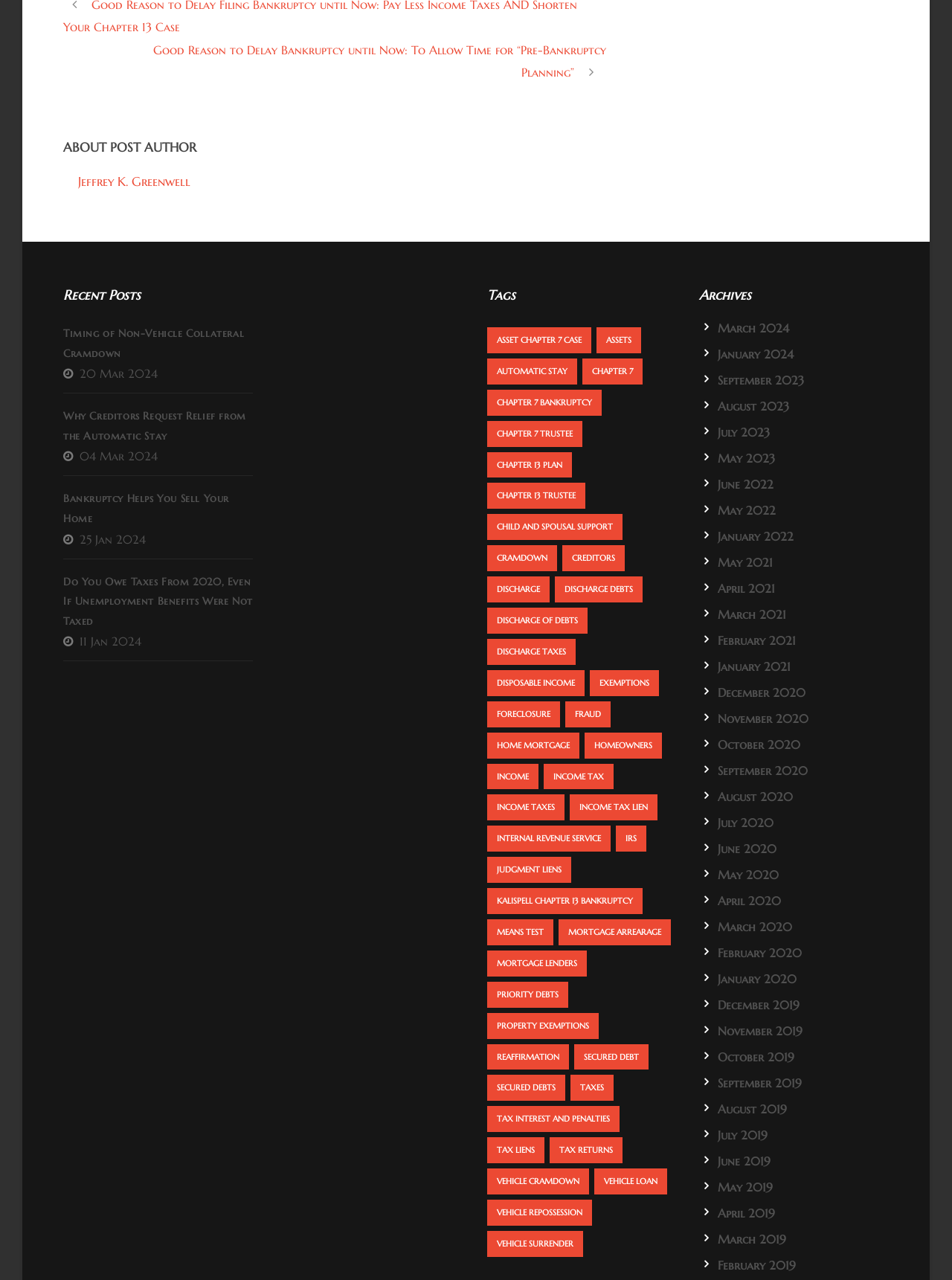Using the provided description: "February 2019", find the bounding box coordinates of the corresponding UI element. The output should be four float numbers between 0 and 1, in the format [left, top, right, bottom].

[0.754, 0.983, 0.836, 0.994]